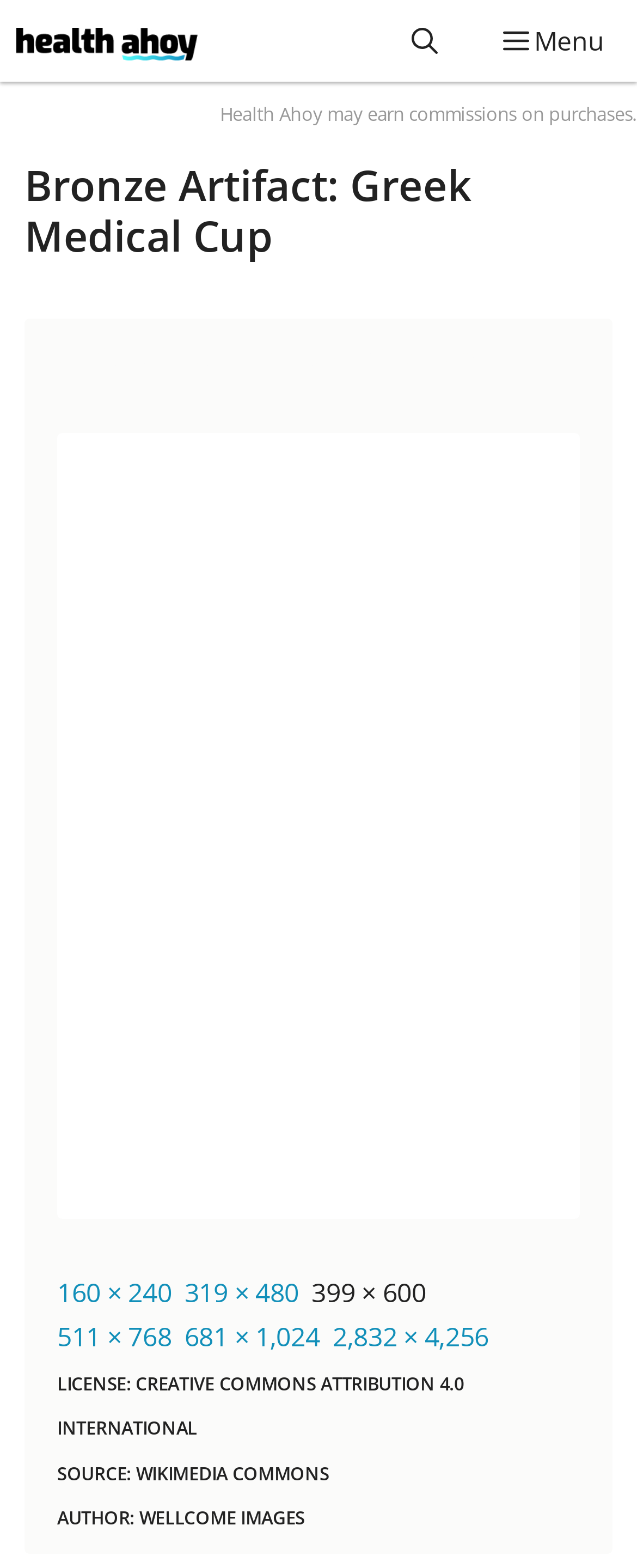Please specify the bounding box coordinates of the clickable region necessary for completing the following instruction: "click the 'Search' link". The coordinates must consist of four float numbers between 0 and 1, i.e., [left, top, right, bottom].

[0.595, 0.015, 0.738, 0.038]